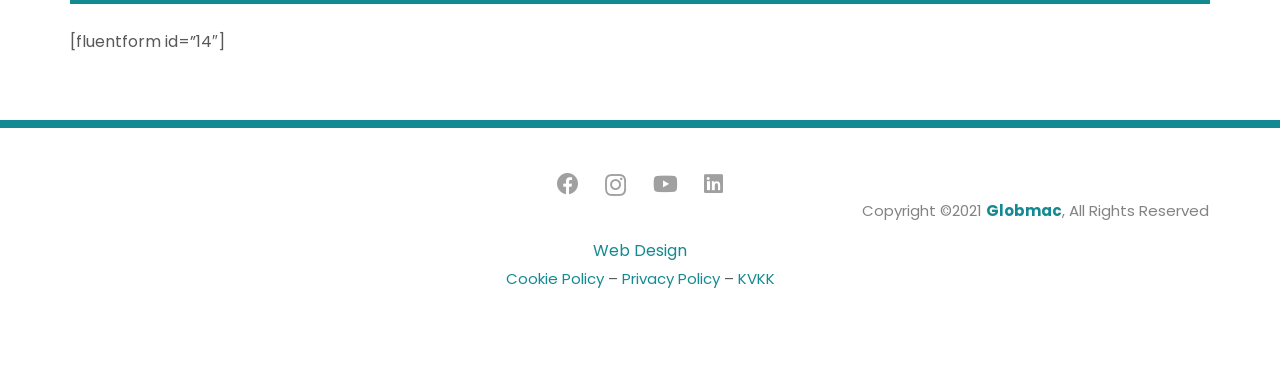Find and specify the bounding box coordinates that correspond to the clickable region for the instruction: "check Web Design".

[0.463, 0.642, 0.537, 0.704]